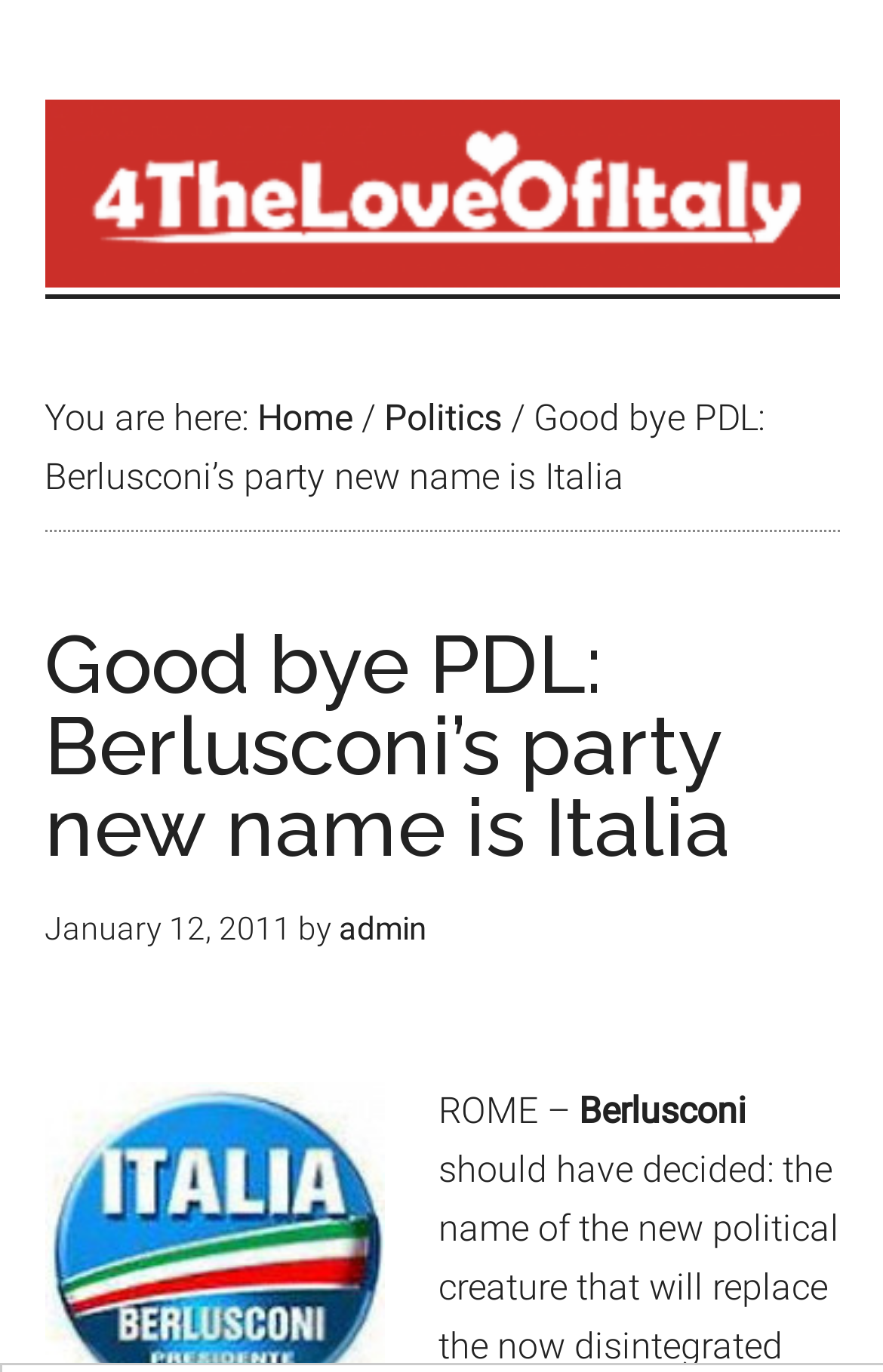Identify the bounding box for the element characterized by the following description: "admin".

[0.383, 0.663, 0.483, 0.69]